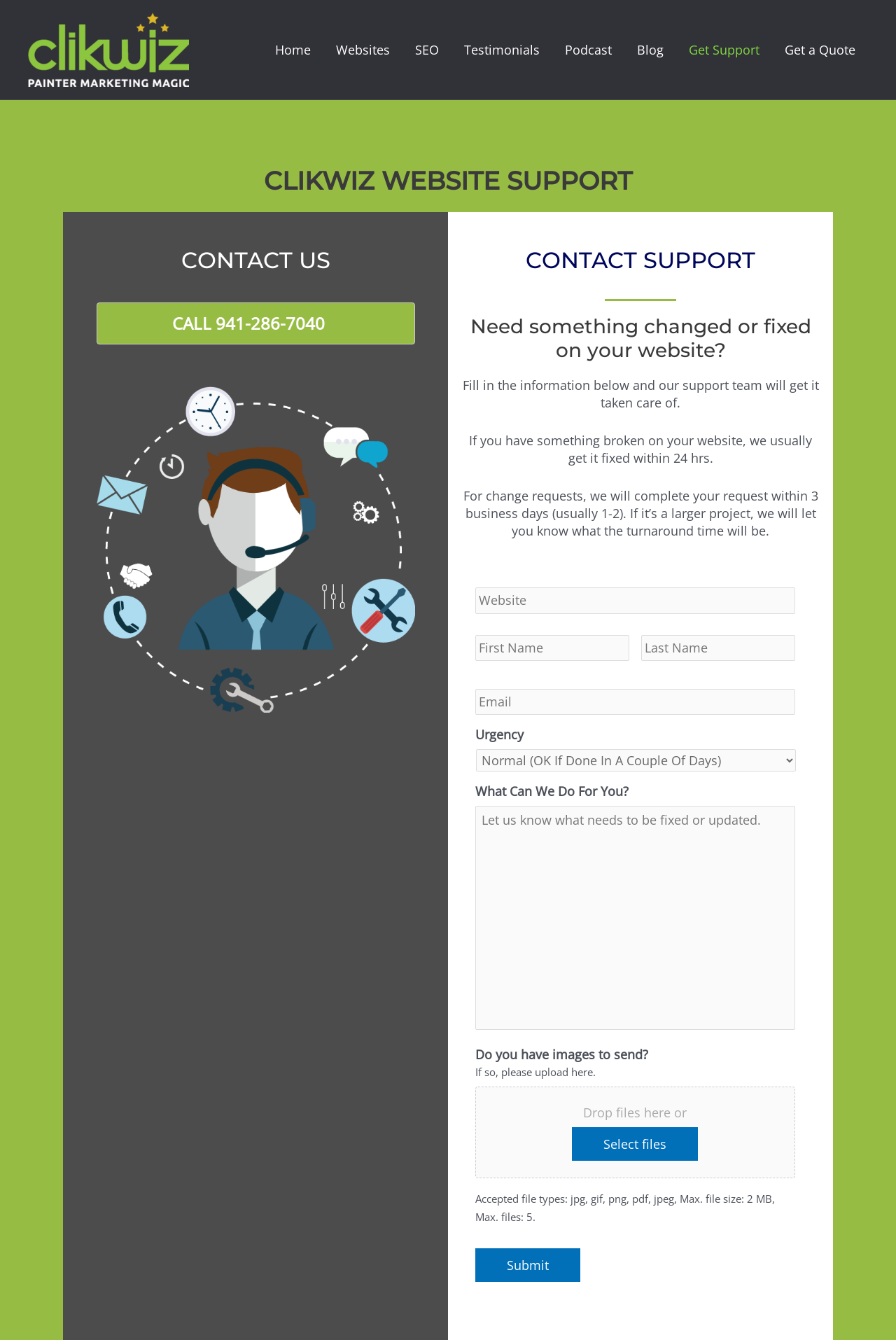Please determine the bounding box coordinates of the element to click in order to execute the following instruction: "View the Shopping Cart". The coordinates should be four float numbers between 0 and 1, specified as [left, top, right, bottom].

None